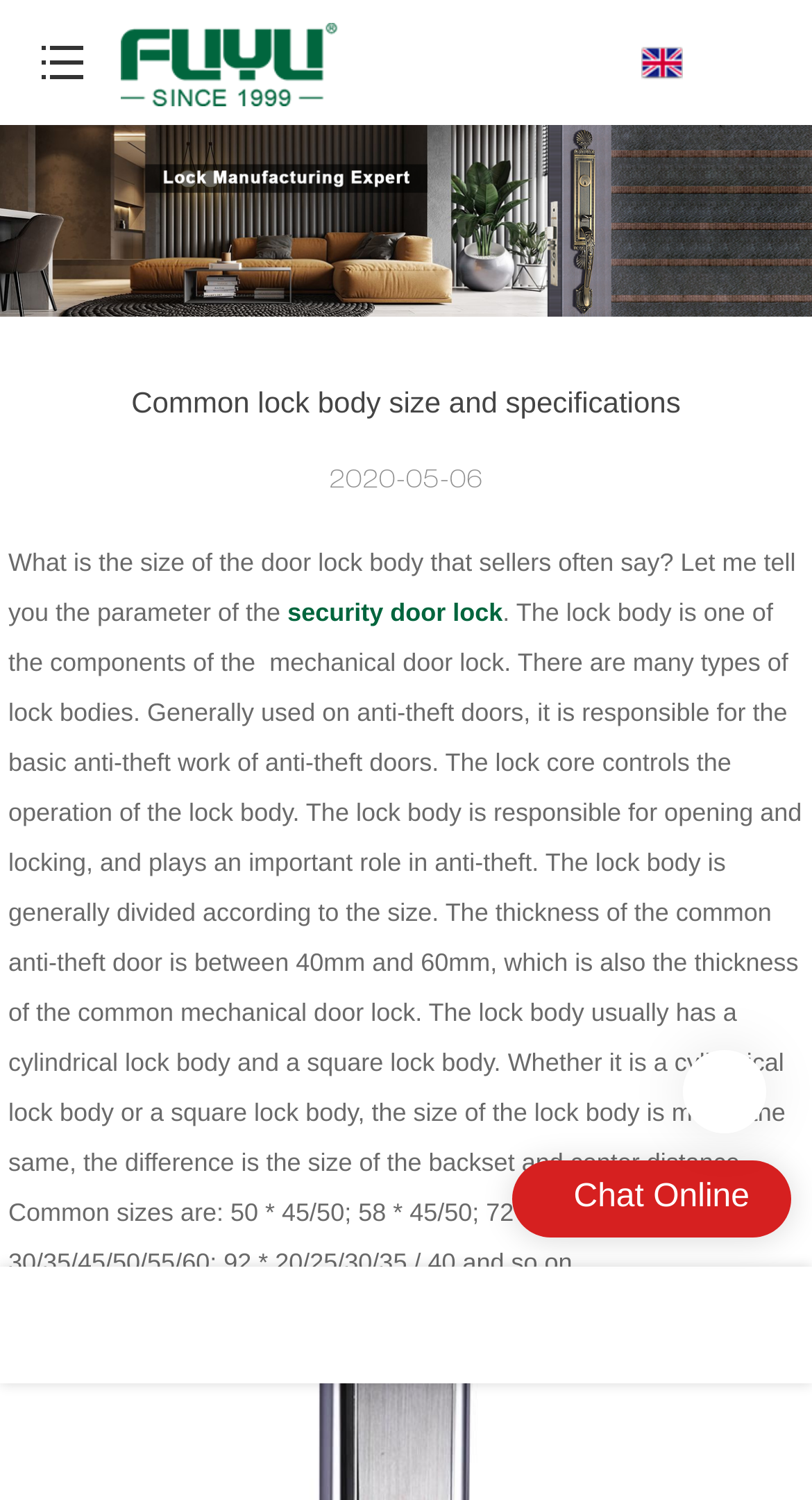Refer to the screenshot and answer the following question in detail:
What is the common thickness of anti-theft doors?

The webpage states that the thickness of the common anti-theft door is between 40mm and 60mm, which is also the thickness of the common mechanical door lock.